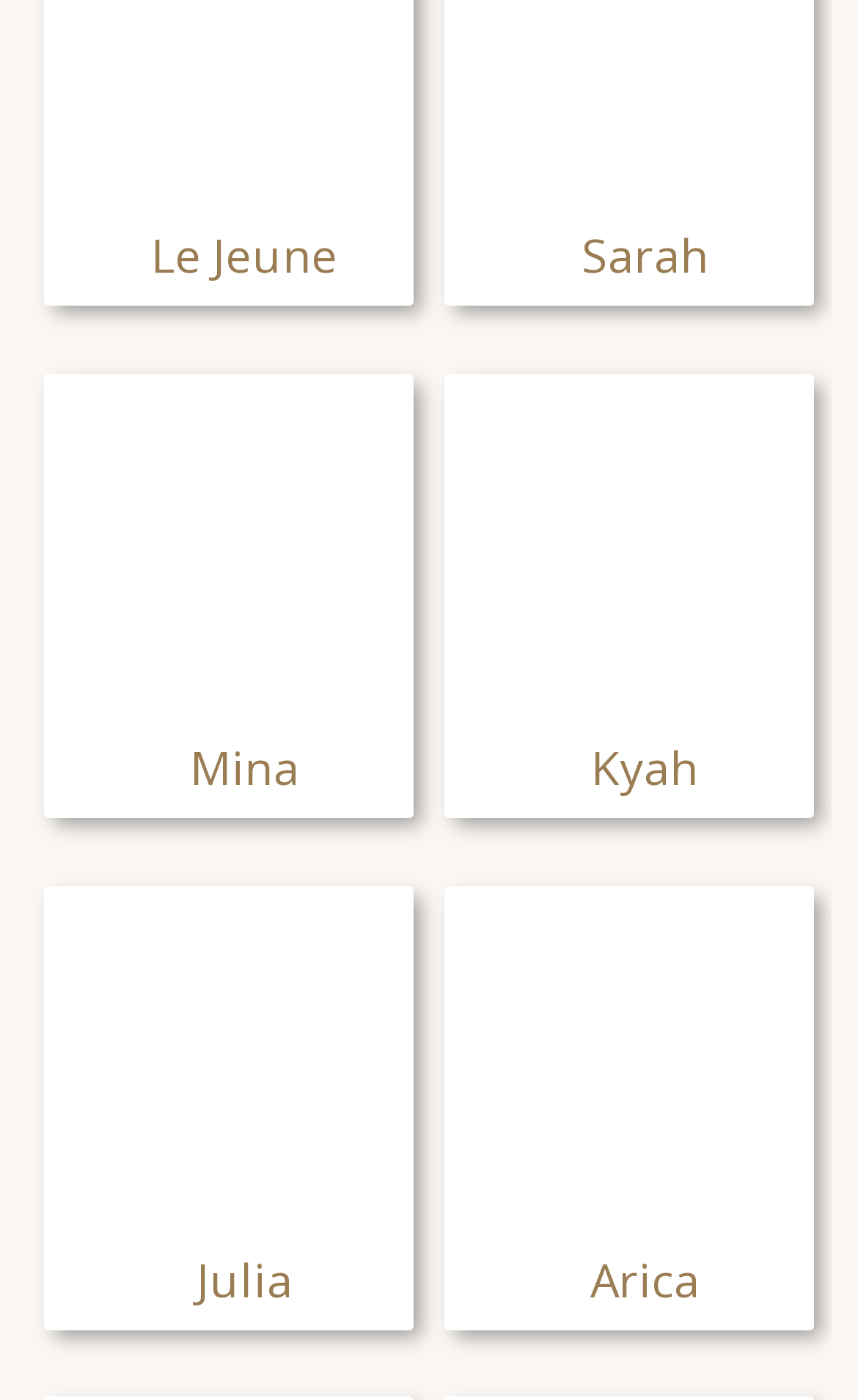Give a concise answer of one word or phrase to the question: 
What is the name of the last person?

Arica